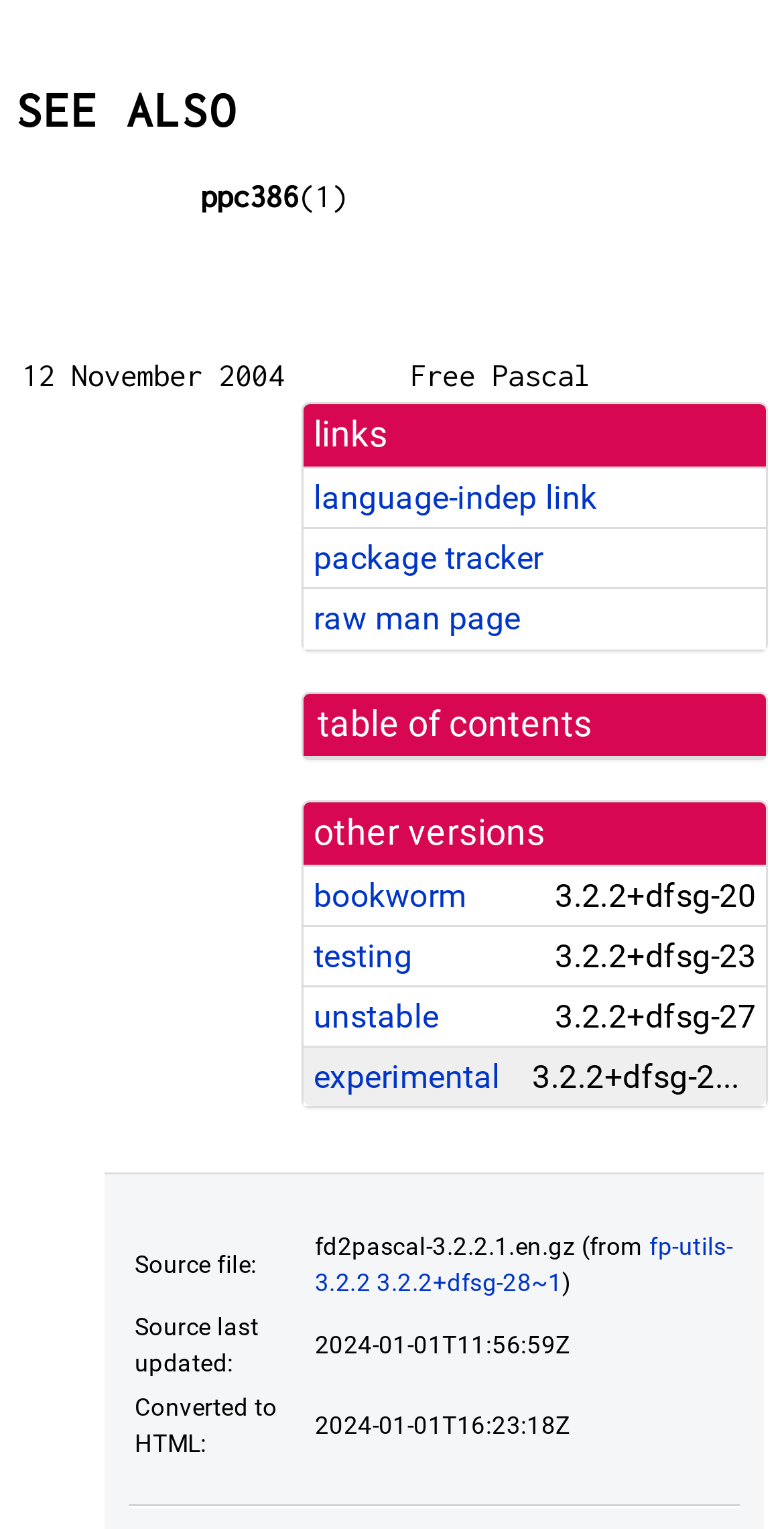Please answer the following question using a single word or phrase: What is the purpose of the 'SEE ALSO' section?

to provide related information